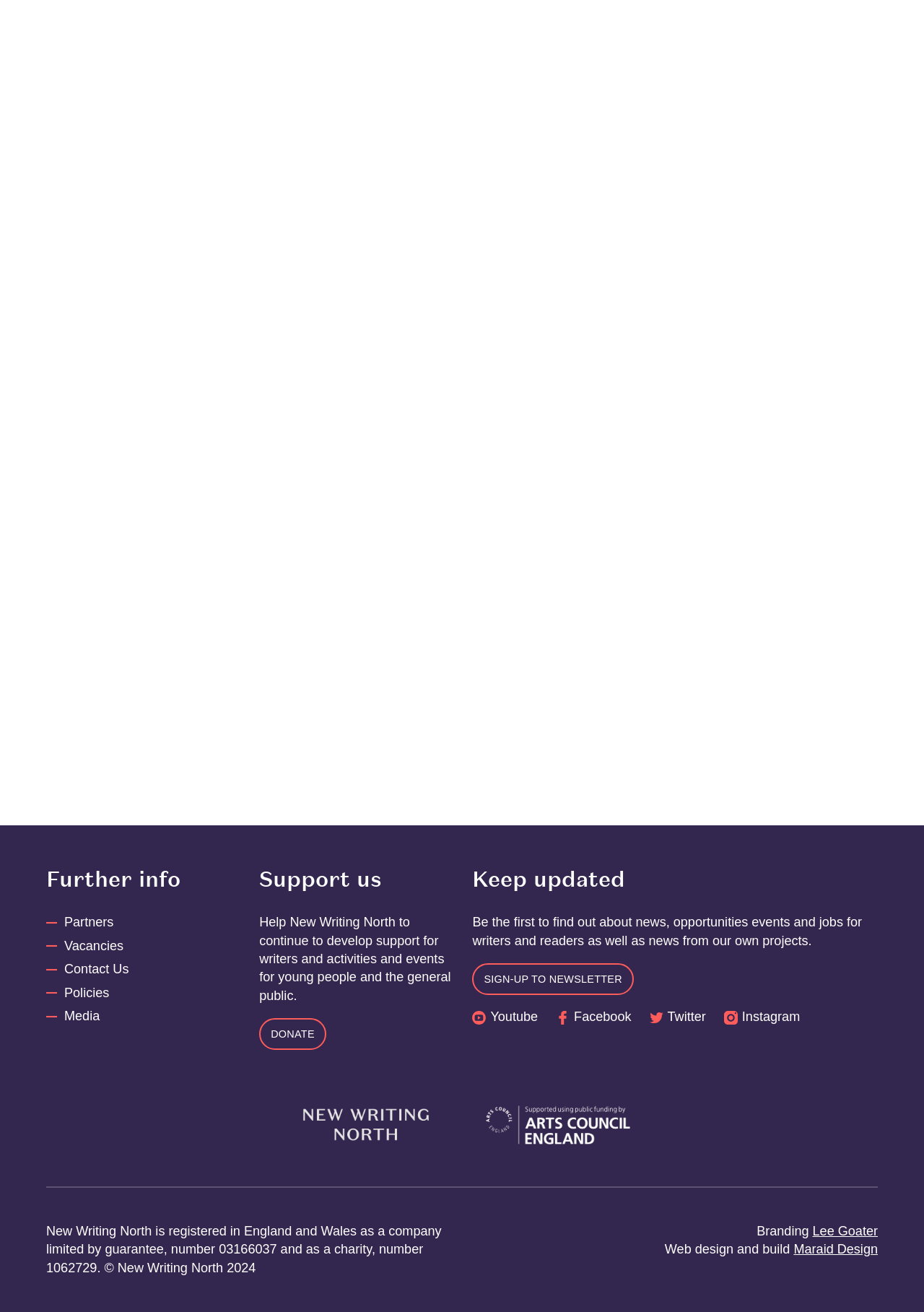Identify the bounding box coordinates of the specific part of the webpage to click to complete this instruction: "contact Rebecca Wilkie at New Writing North".

[0.621, 0.569, 0.816, 0.58]